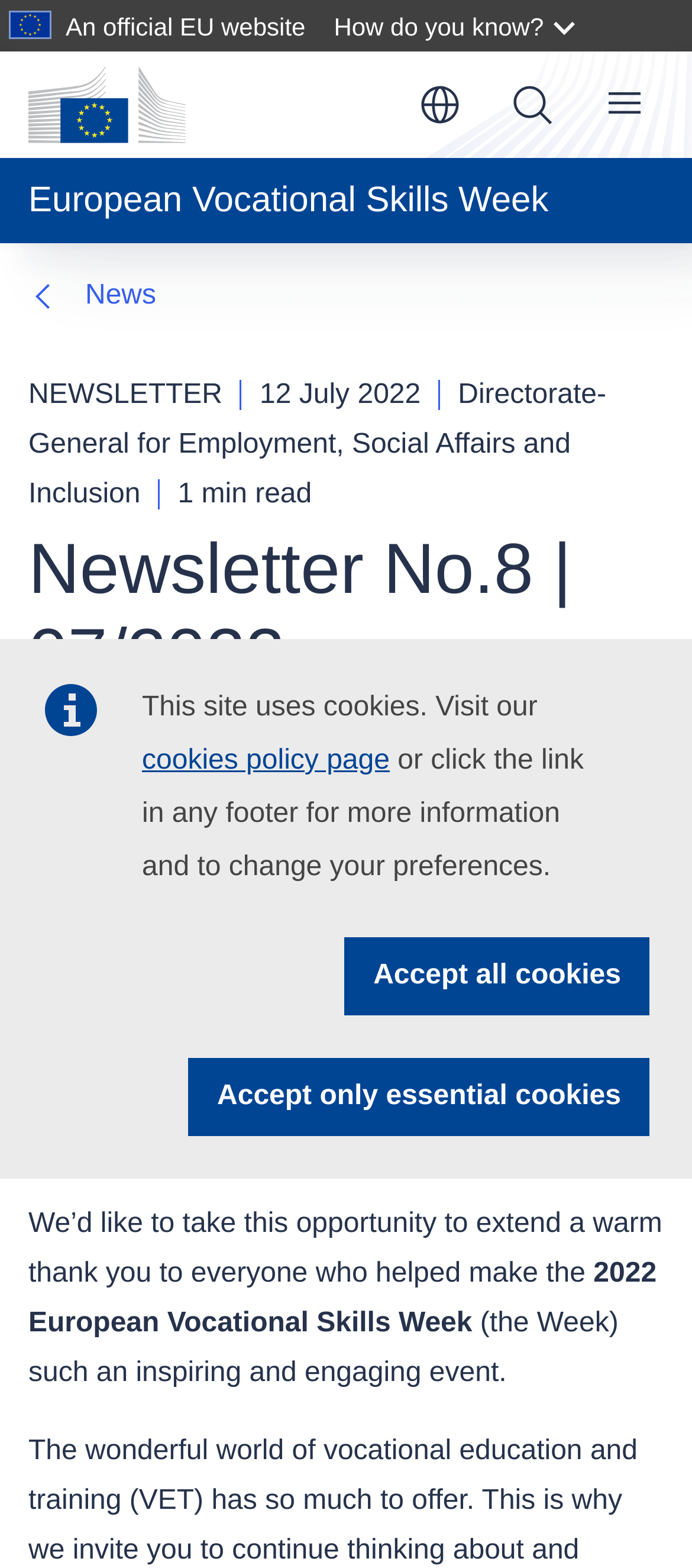Respond to the following question using a concise word or phrase: 
What is the language of the webpage?

English